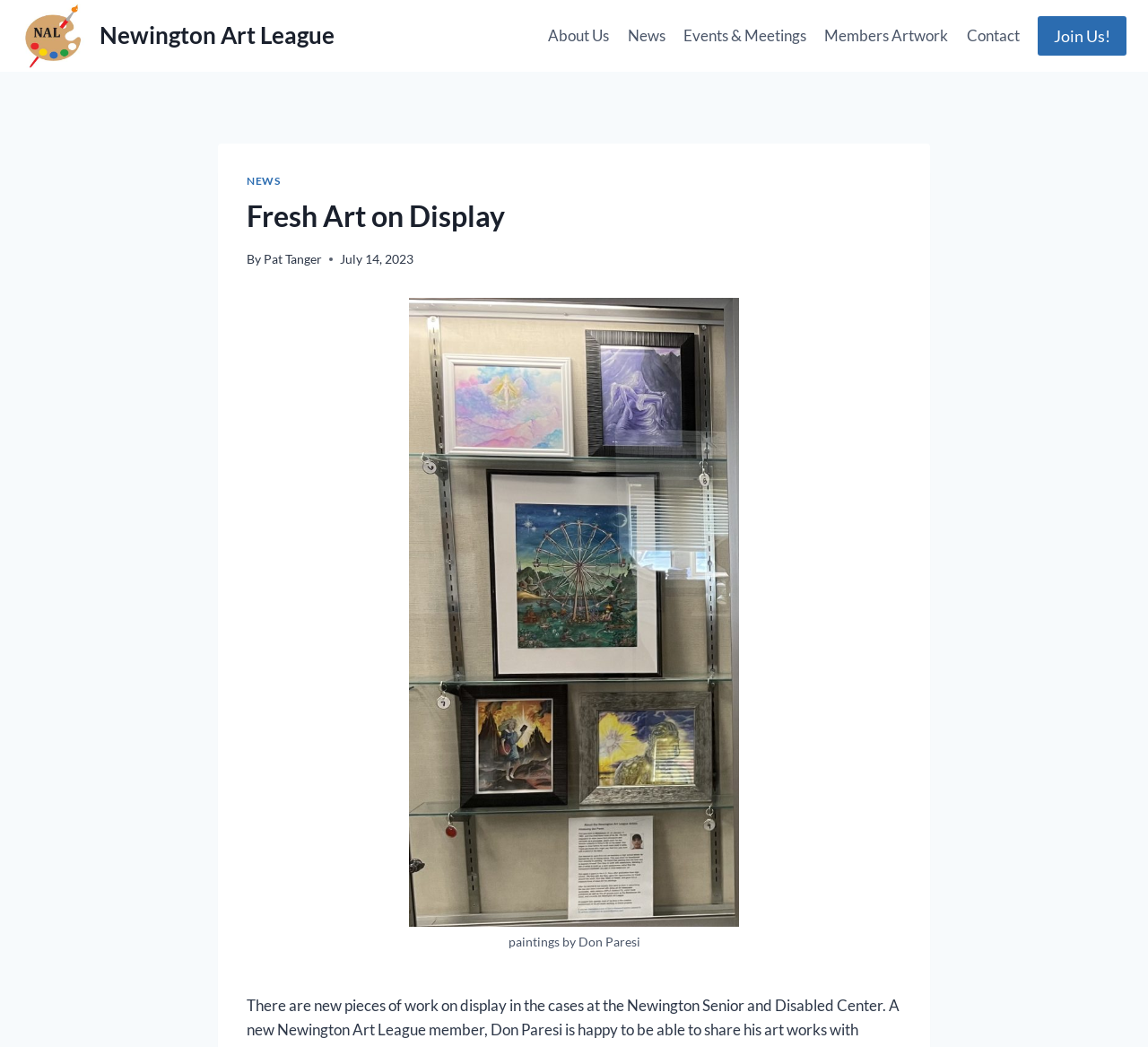Where are the new pieces of work on display?
Refer to the image and give a detailed answer to the question.

I inferred the answer by understanding the context of the webpage, which mentions 'Fresh Art on Display' and 'paintings by Don Paresi', and combining it with the meta description that mentions the Newington Senior and Disabled Center, suggesting that the new pieces of work are on display at this location.